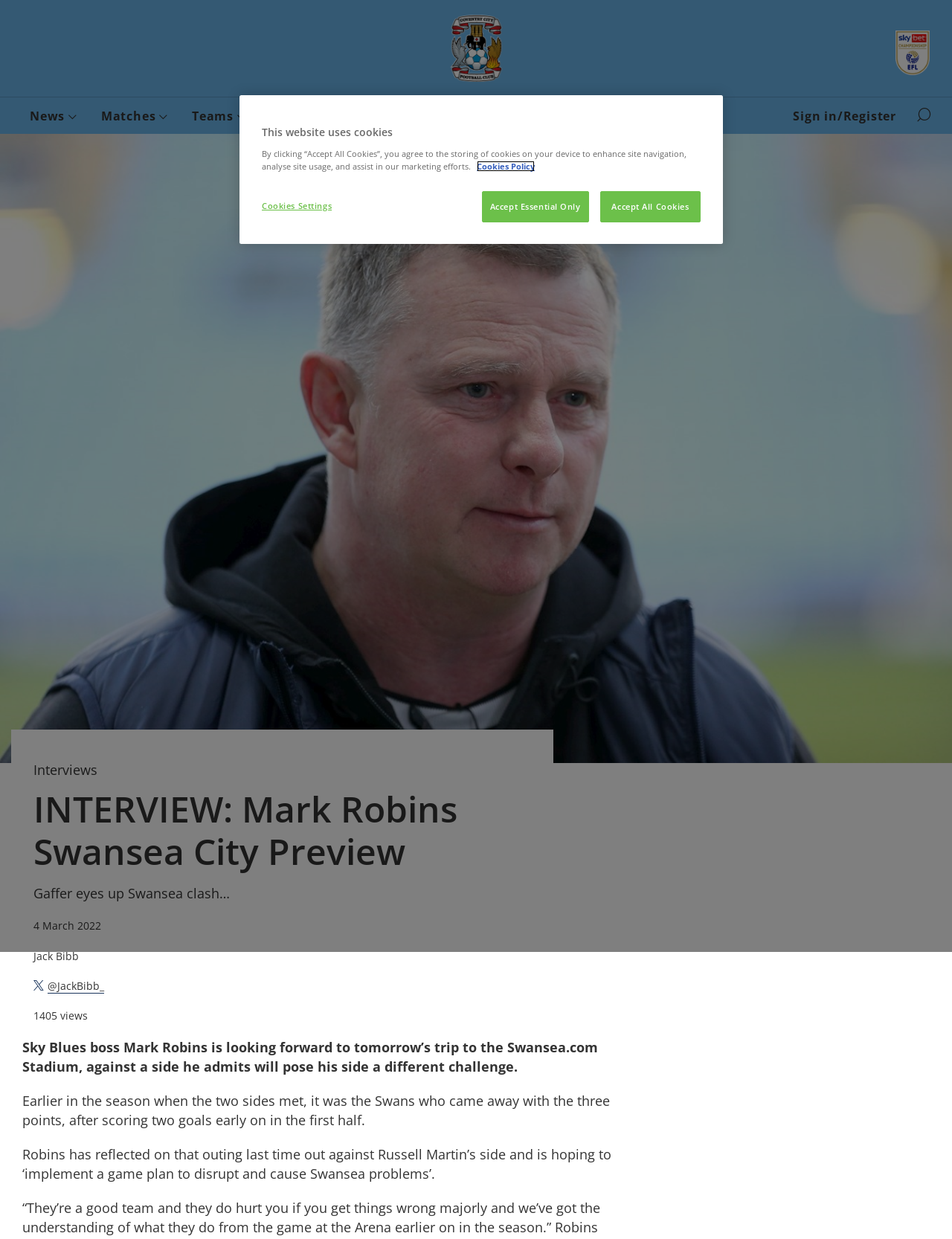What is the date of the article?
Look at the image and provide a detailed response to the question.

I found the answer by looking for the date in the article. The relevant text is '4 March 2022' which is located below the article title.